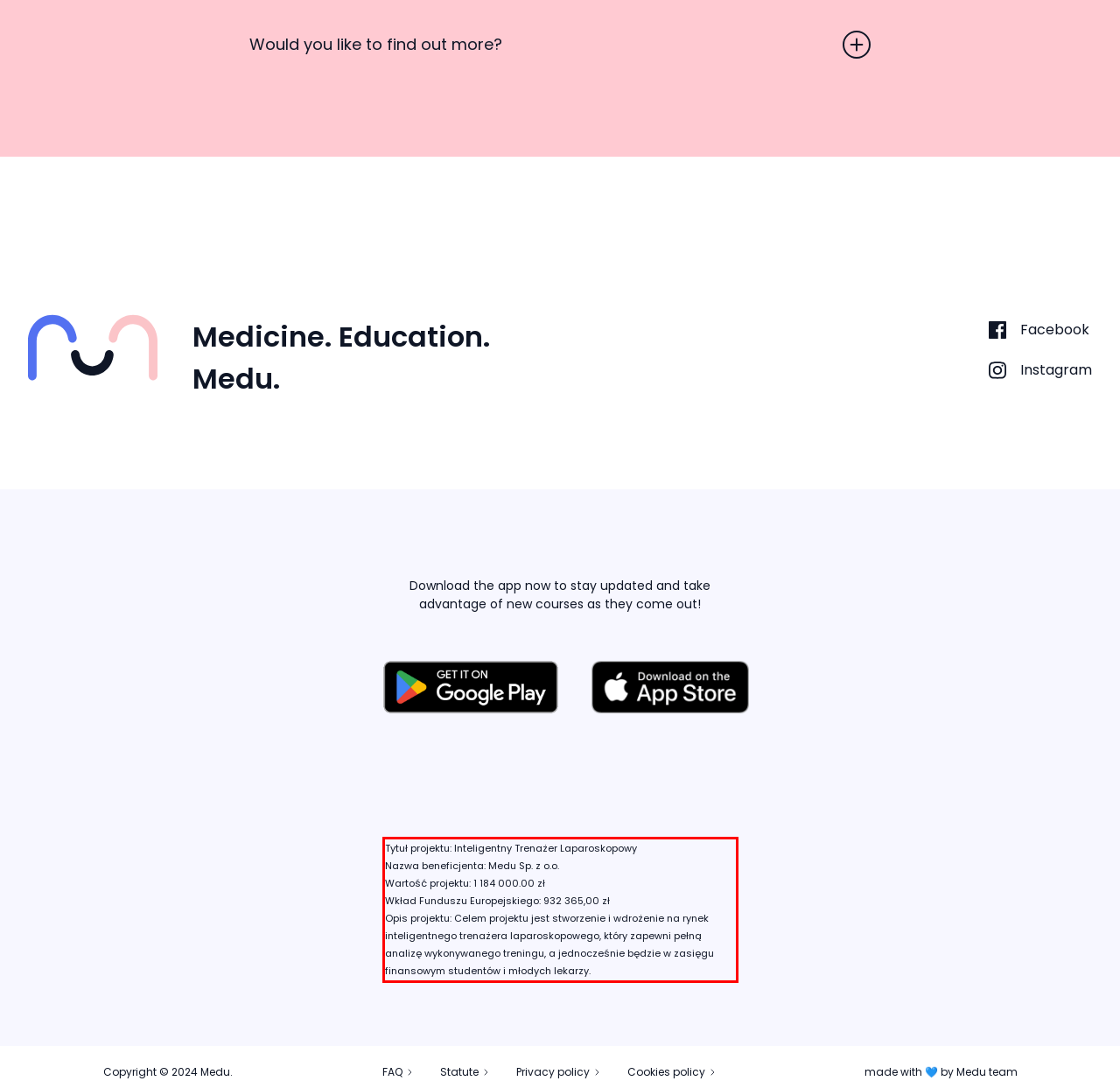Within the screenshot of the webpage, locate the red bounding box and use OCR to identify and provide the text content inside it.

Tytuł projektu: Inteligentny Trenażer Laparoskopowy Nazwa beneficjenta: Medu Sp. z o.o. Wartość projektu: 1 184 000.00 zł Wkład Funduszu Europejskiego: 932 365,00 zł Opis projektu: Celem projektu jest stworzenie i wdrożenie na rynek inteligentnego trenażera laparoskopowego, który zapewni pełną analizę wykonywanego treningu, a jednocześnie będzie w zasięgu finansowym studentów i młodych lekarzy.